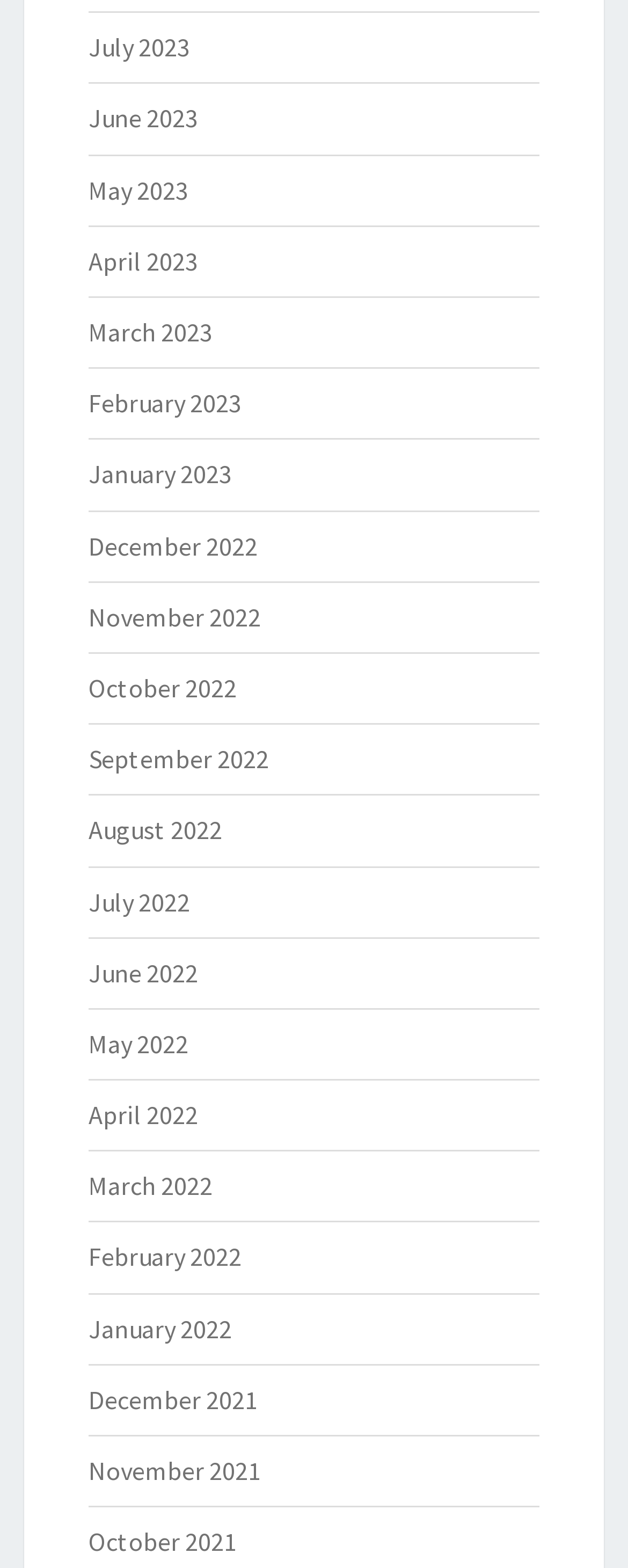Could you indicate the bounding box coordinates of the region to click in order to complete this instruction: "go to June 2022".

[0.141, 0.61, 0.315, 0.63]